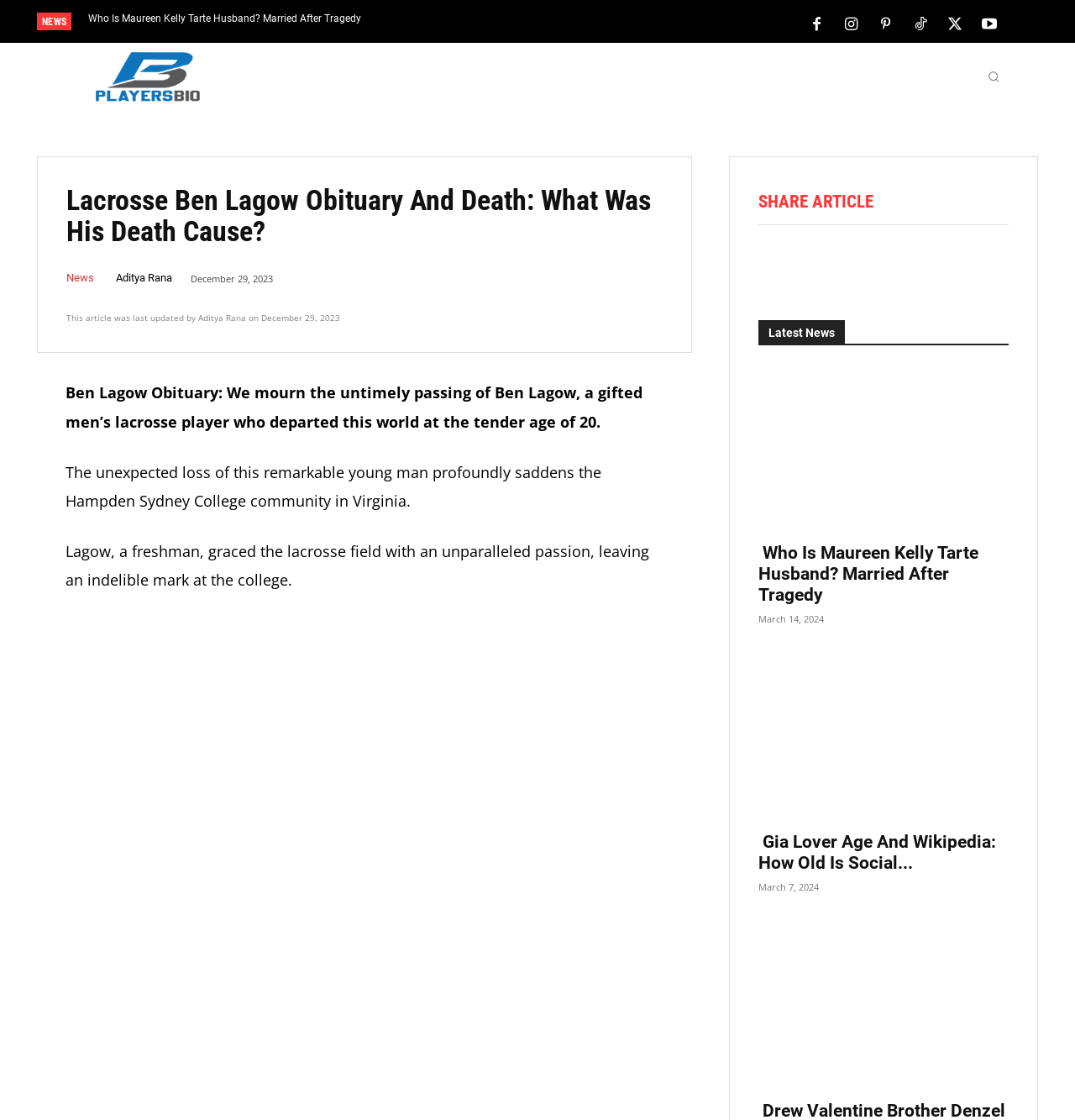Show me the bounding box coordinates of the clickable region to achieve the task as per the instruction: "Click on the 'HOME' link".

[0.428, 0.038, 0.455, 0.098]